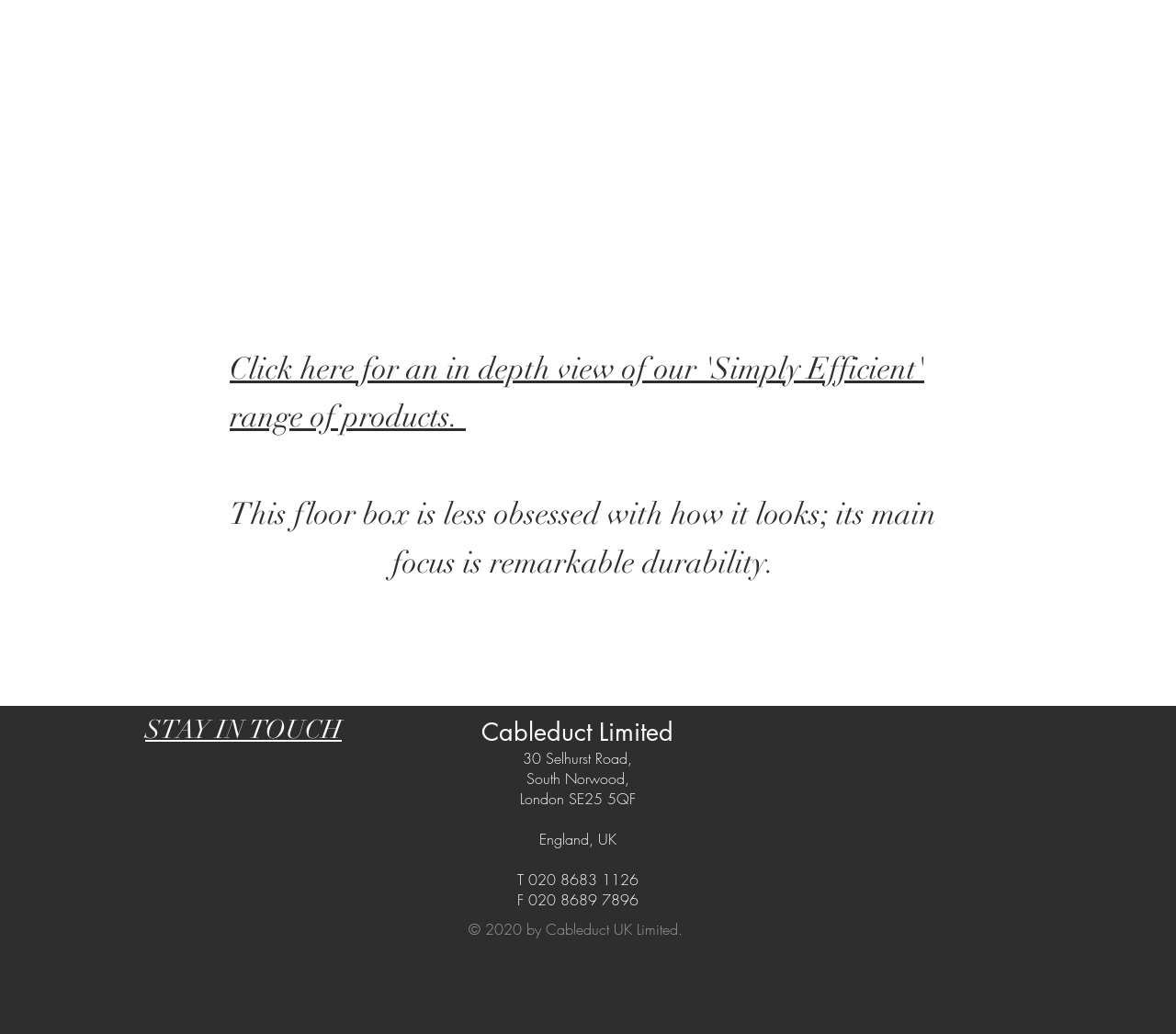Please provide the bounding box coordinates for the element that needs to be clicked to perform the instruction: "Check company address". The coordinates must consist of four float numbers between 0 and 1, formatted as [left, top, right, bottom].

[0.445, 0.723, 0.538, 0.743]